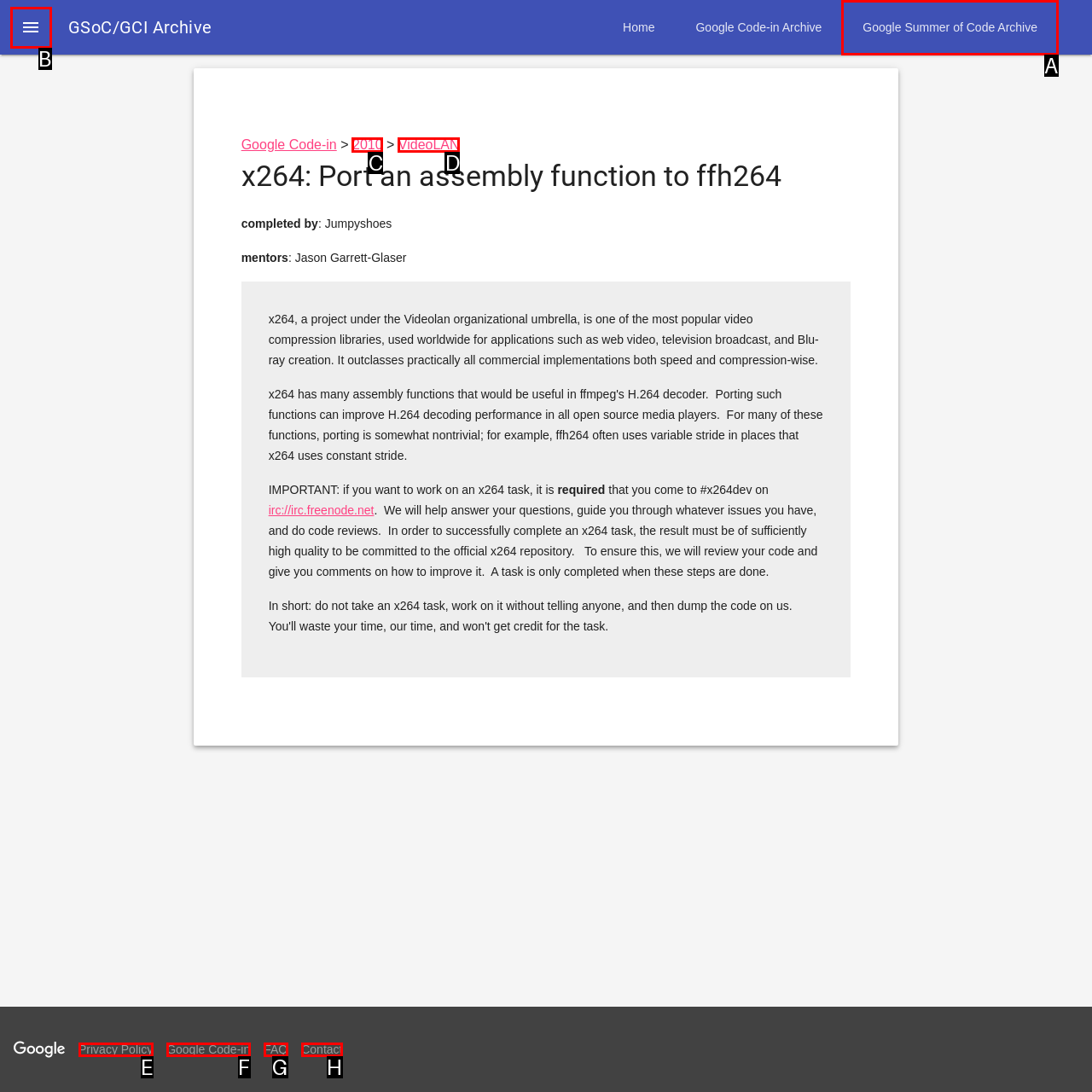Determine which element should be clicked for this task: Click the Google Summer of Code Archive link
Answer with the letter of the selected option.

A